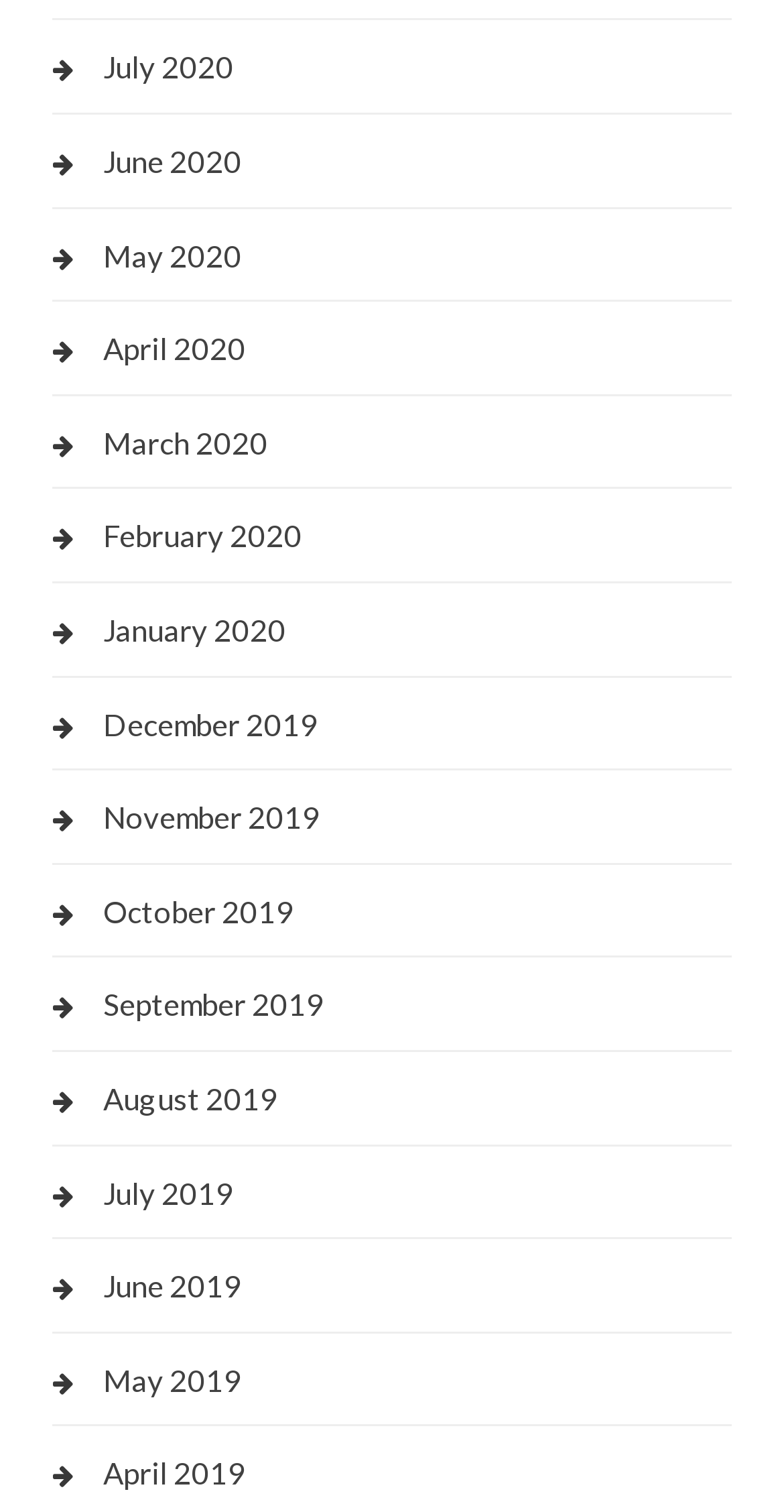Please provide the bounding box coordinates for the element that needs to be clicked to perform the instruction: "view July 2020". The coordinates must consist of four float numbers between 0 and 1, formatted as [left, top, right, bottom].

[0.067, 0.026, 0.298, 0.063]